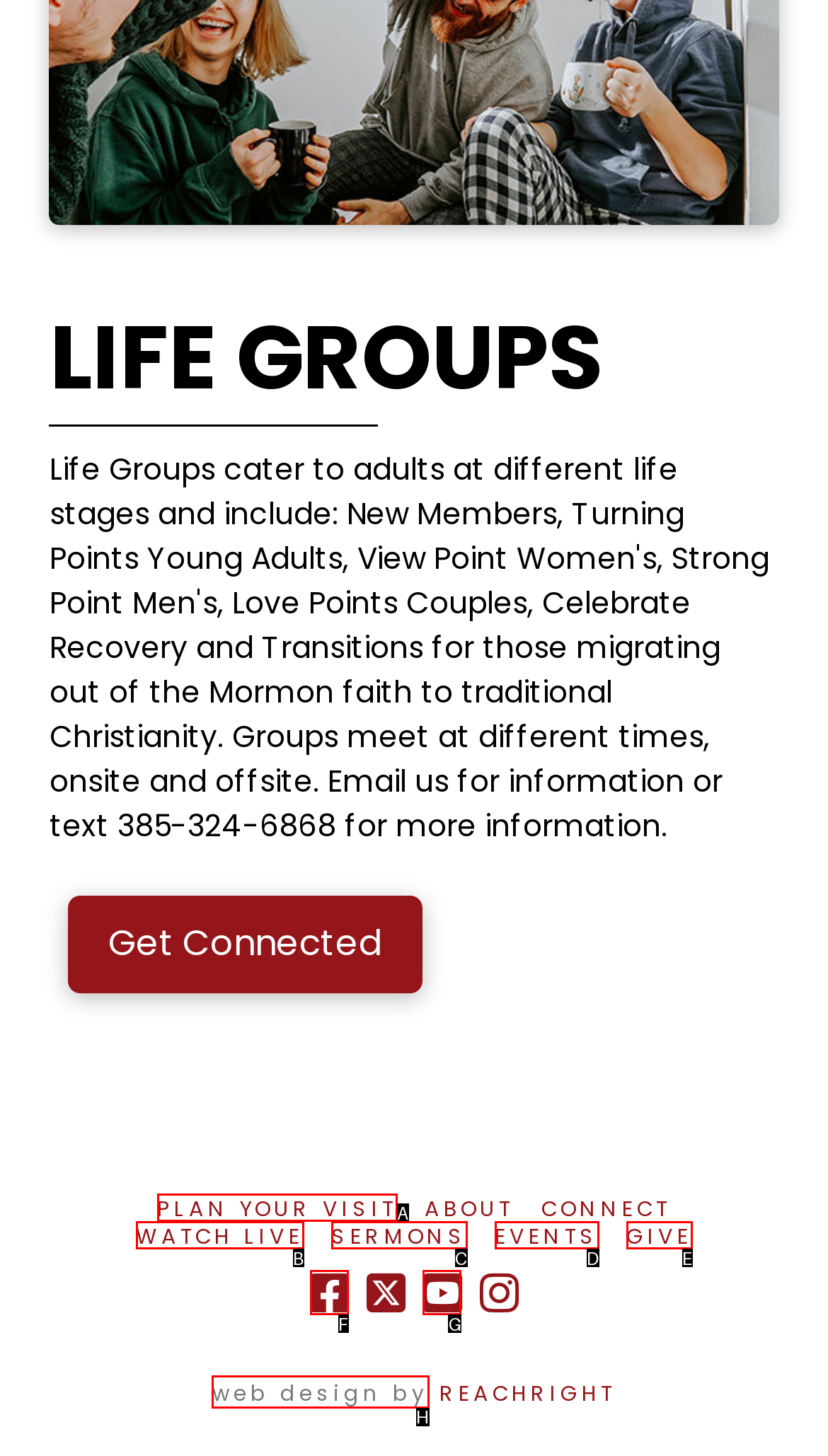Tell me which letter corresponds to the UI element that will allow you to Learn about web design. Answer with the letter directly.

H